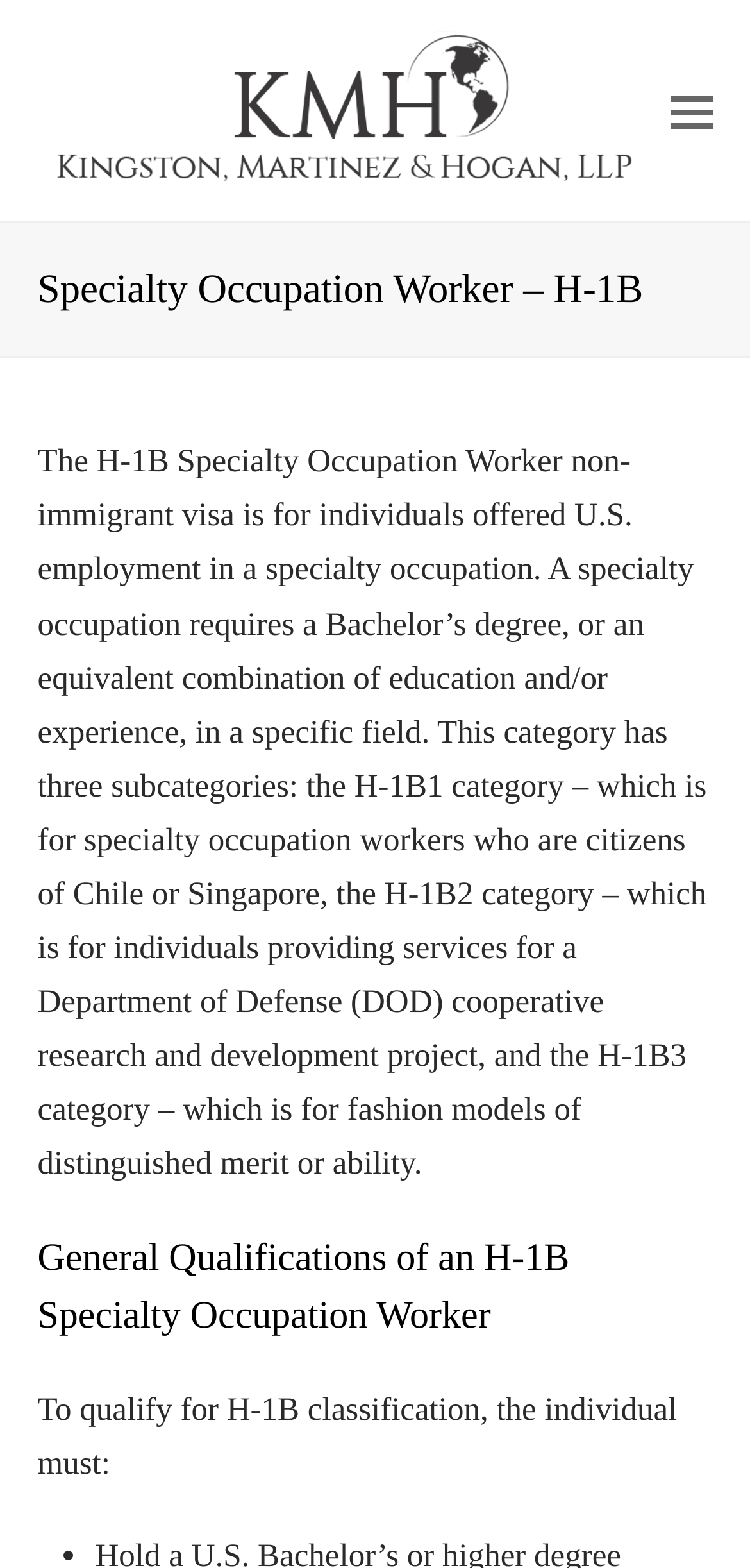Locate the bounding box for the described UI element: "Open Mobile Menu". Ensure the coordinates are four float numbers between 0 and 1, formatted as [left, top, right, bottom].

[0.894, 0.052, 0.95, 0.089]